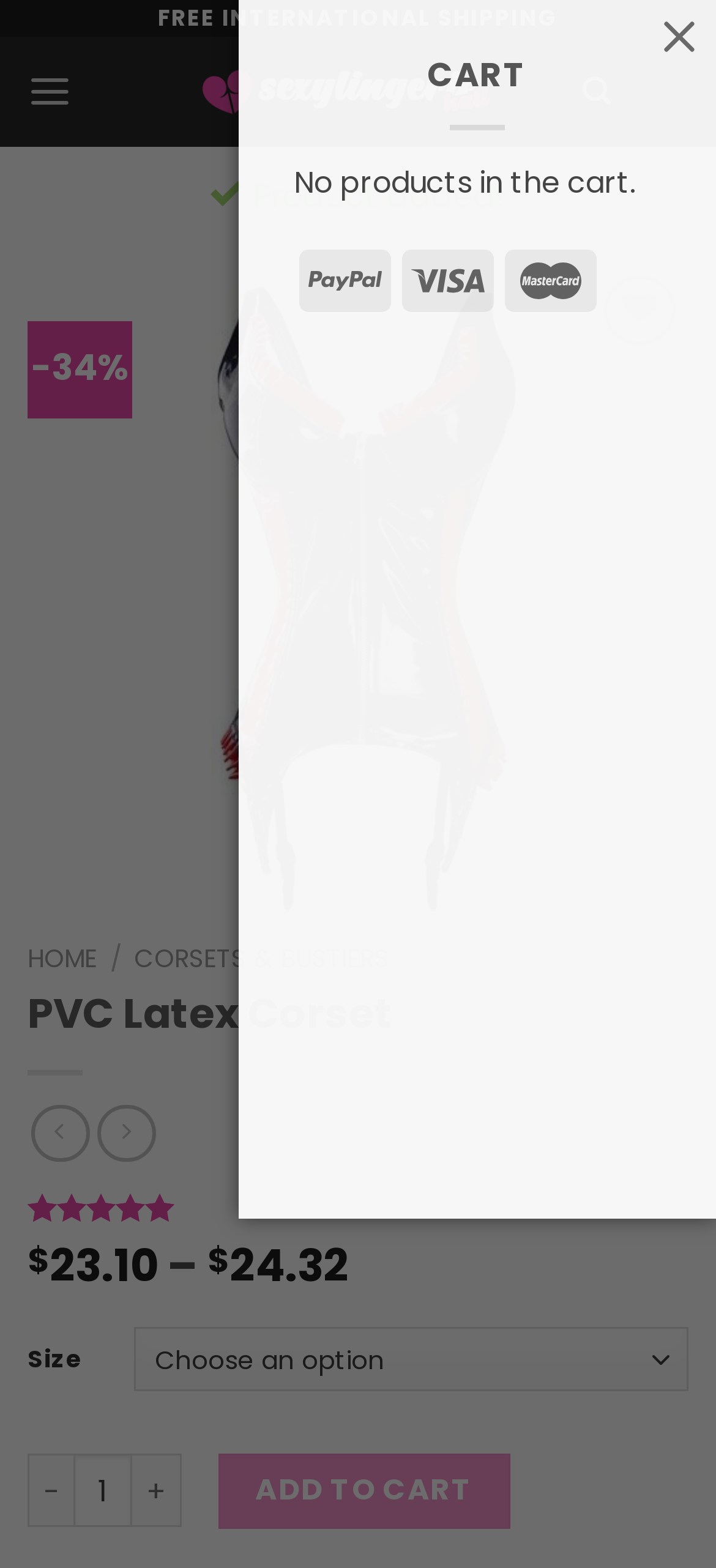Provide the bounding box coordinates in the format (top-left x, top-left y, bottom-right x, bottom-right y). All values are floating point numbers between 0 and 1. Determine the bounding box coordinate of the UI element described as: parent_node: -34%

[0.038, 0.169, 0.962, 0.591]